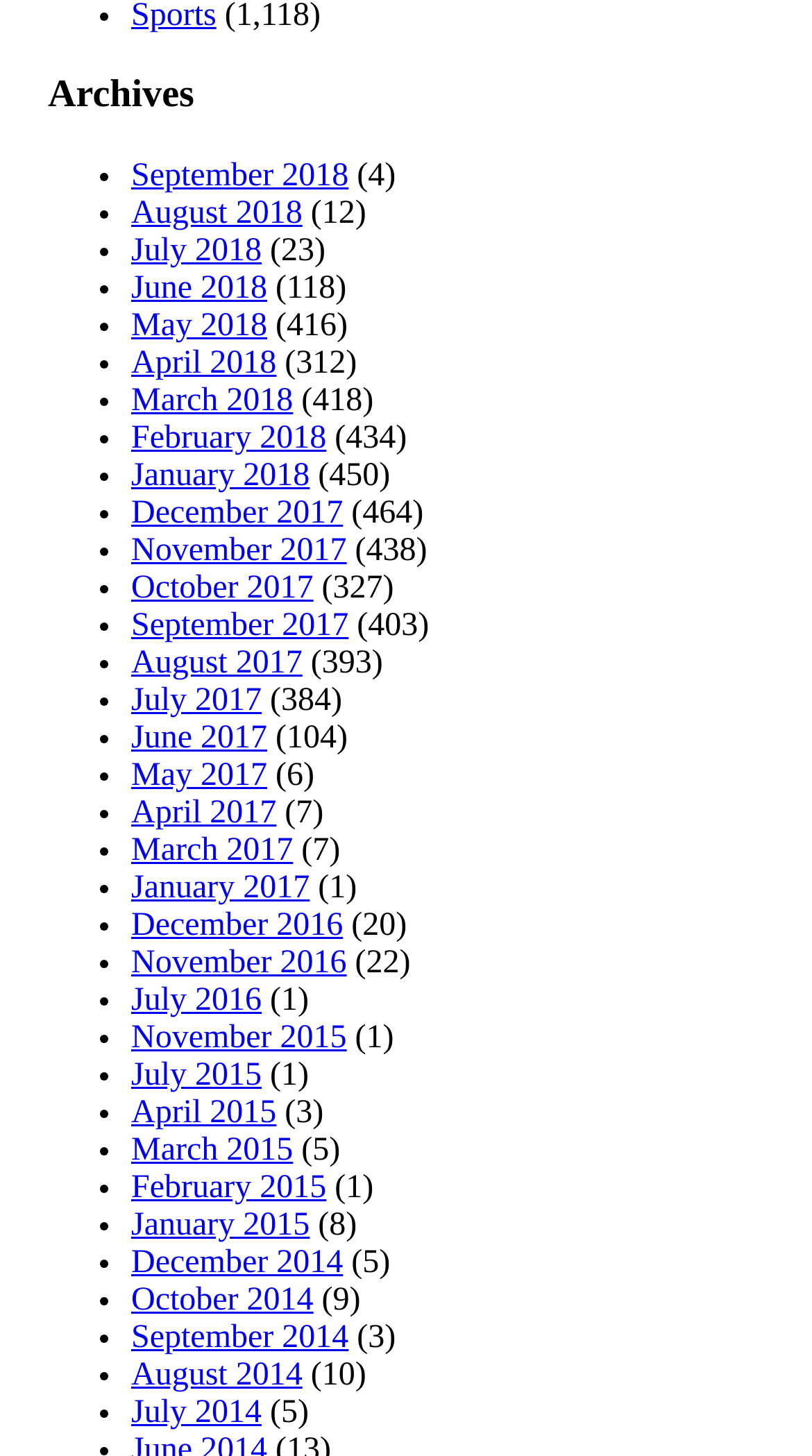Locate the bounding box coordinates of the element I should click to achieve the following instruction: "View January 2017 archives".

[0.162, 0.598, 0.381, 0.622]